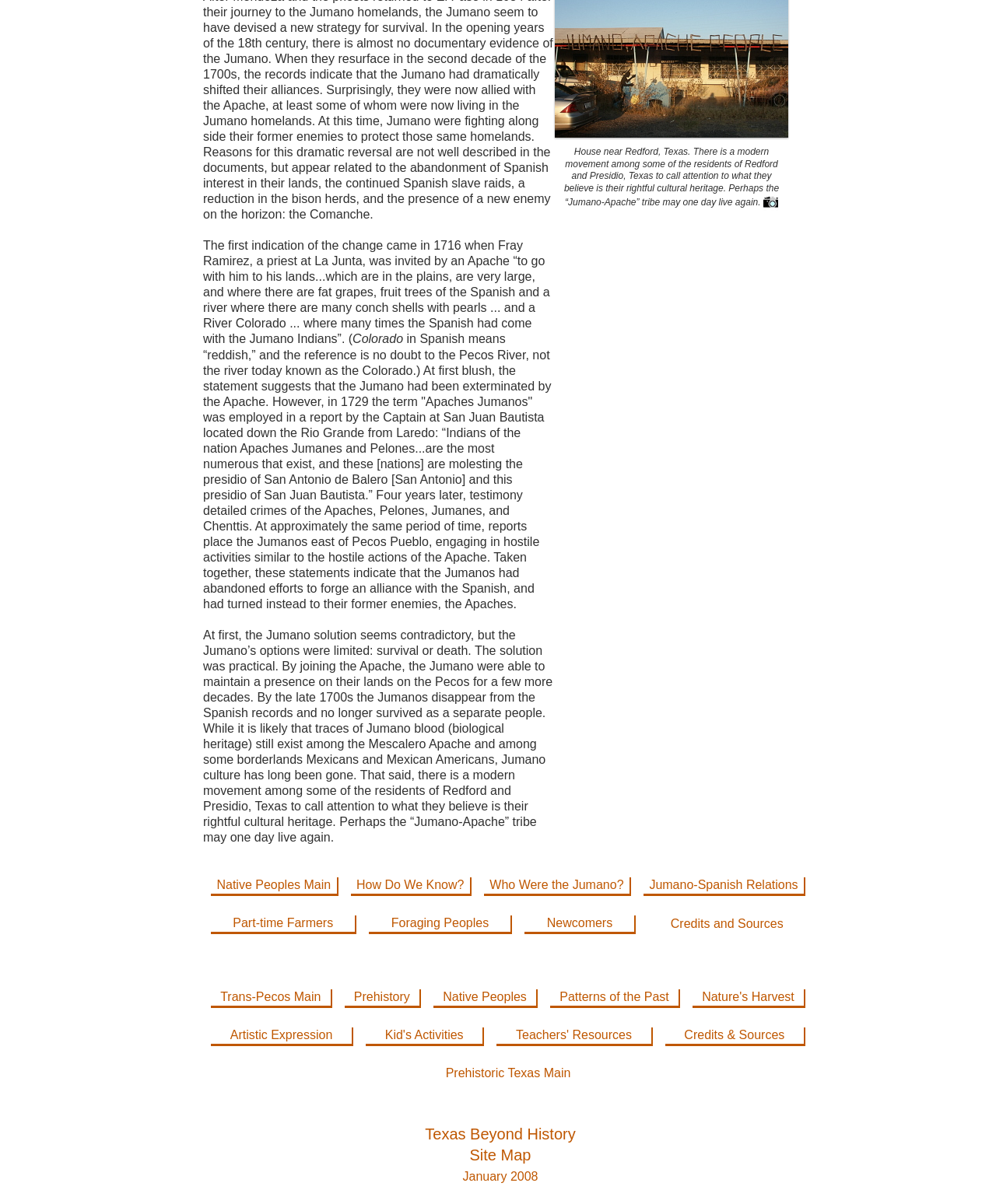Can you specify the bounding box coordinates for the region that should be clicked to fulfill this instruction: "Read about Jumano-Spanish Relations".

[0.646, 0.729, 0.809, 0.744]